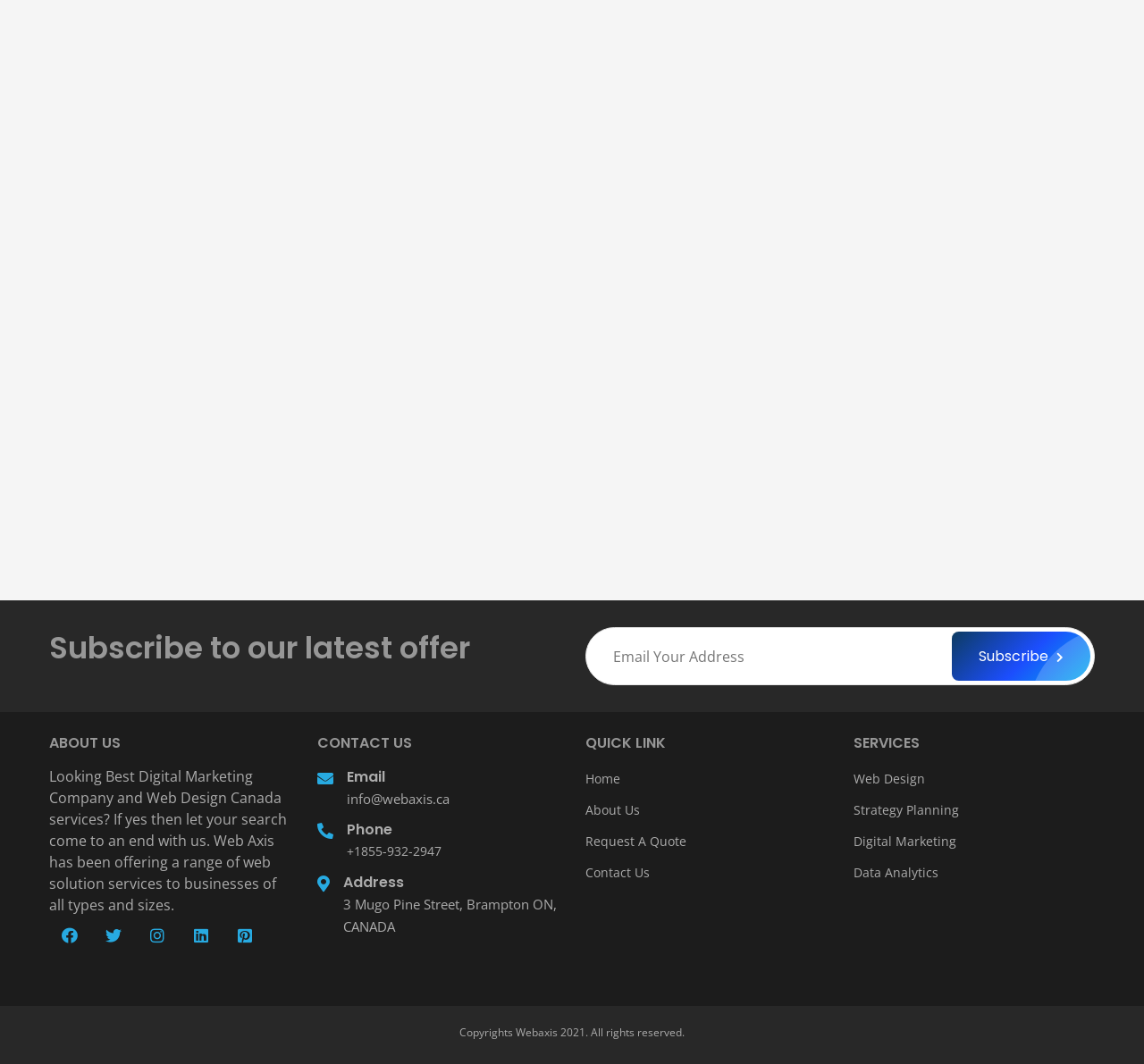What is the phone number provided for contact?
Using the screenshot, give a one-word or short phrase answer.

+1855-932-2947